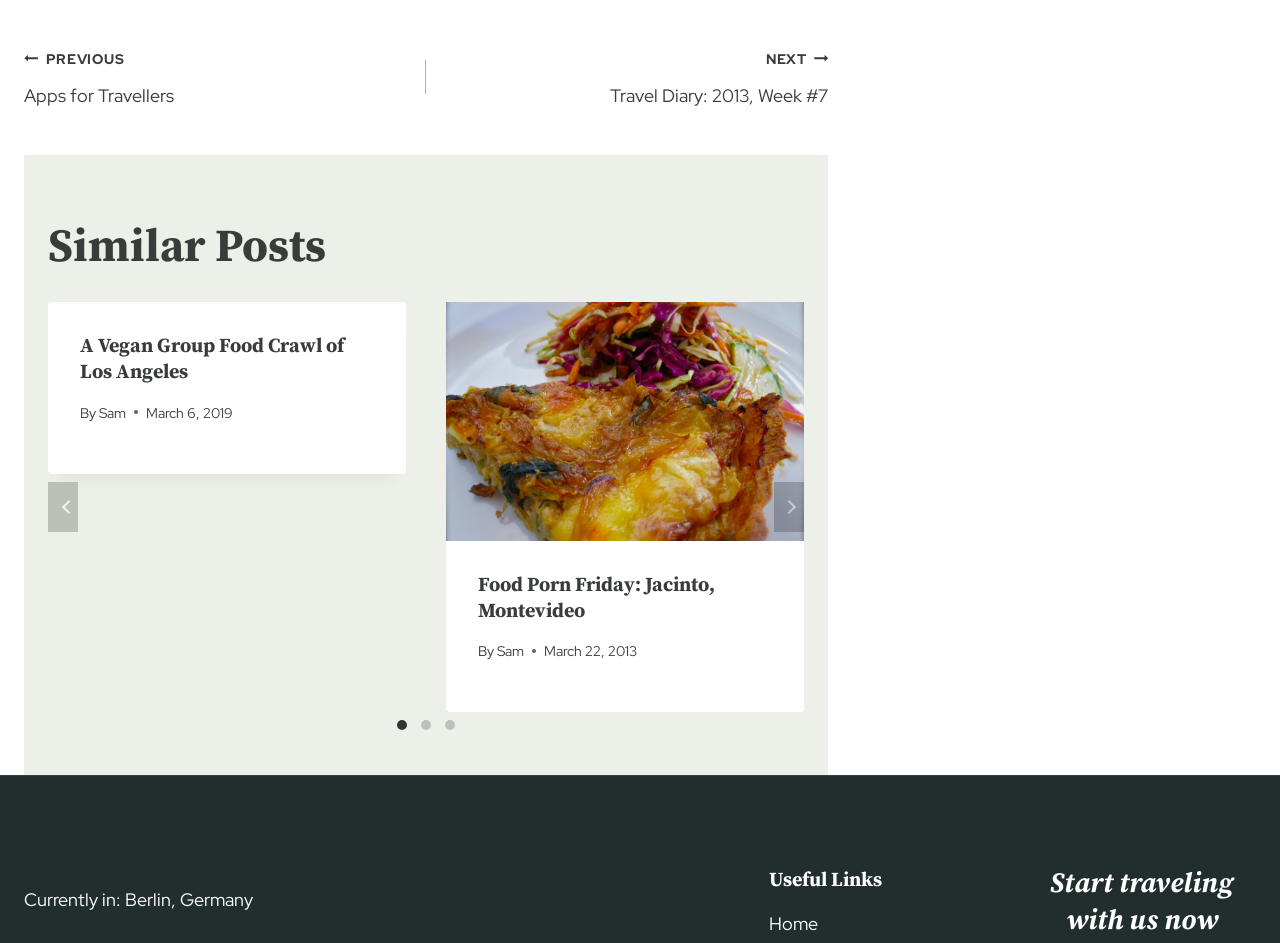Use a single word or phrase to answer the question:
How many carousel pages are there?

3